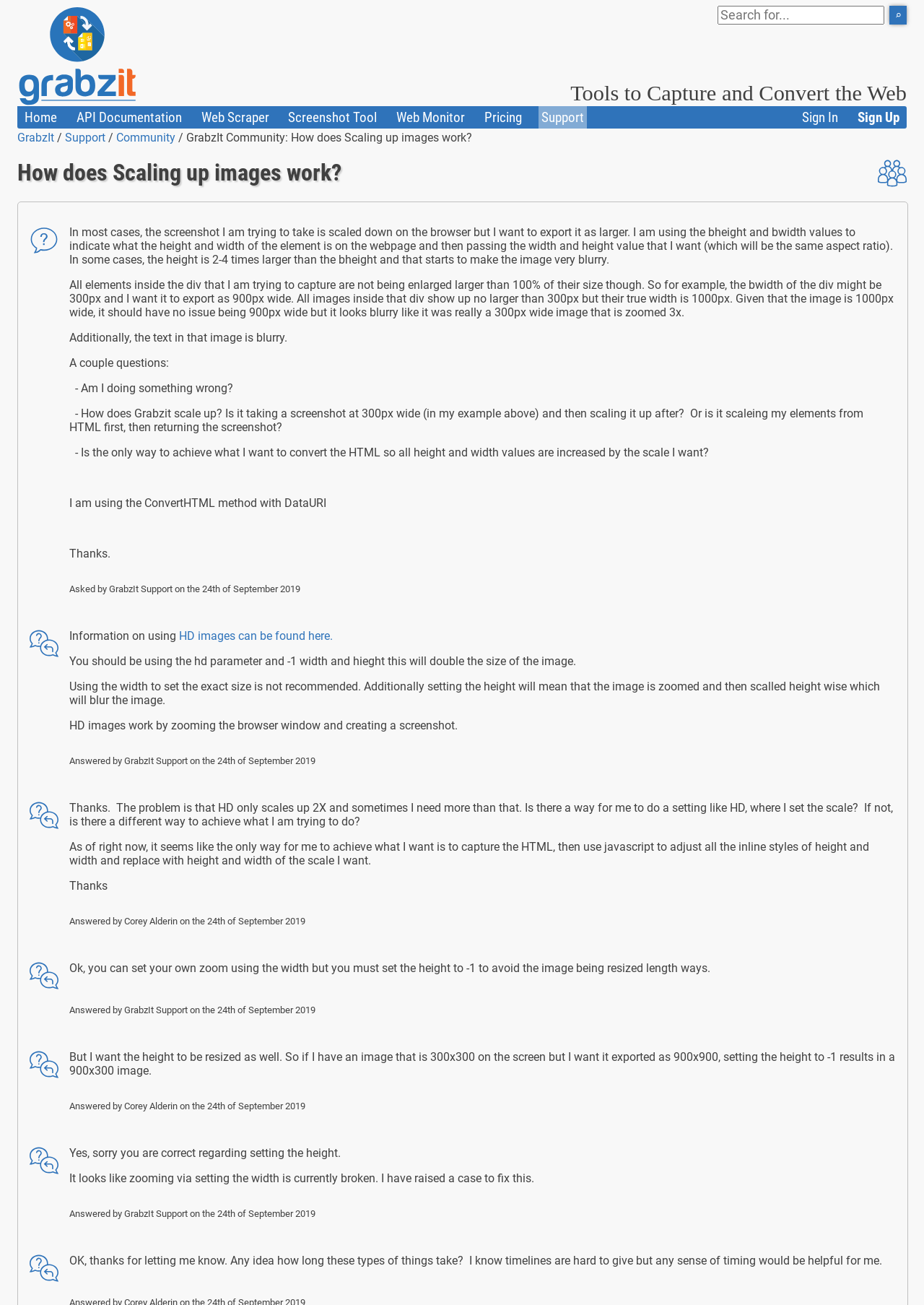Use a single word or phrase to answer the question: What is the name of the community?

GrabzIt